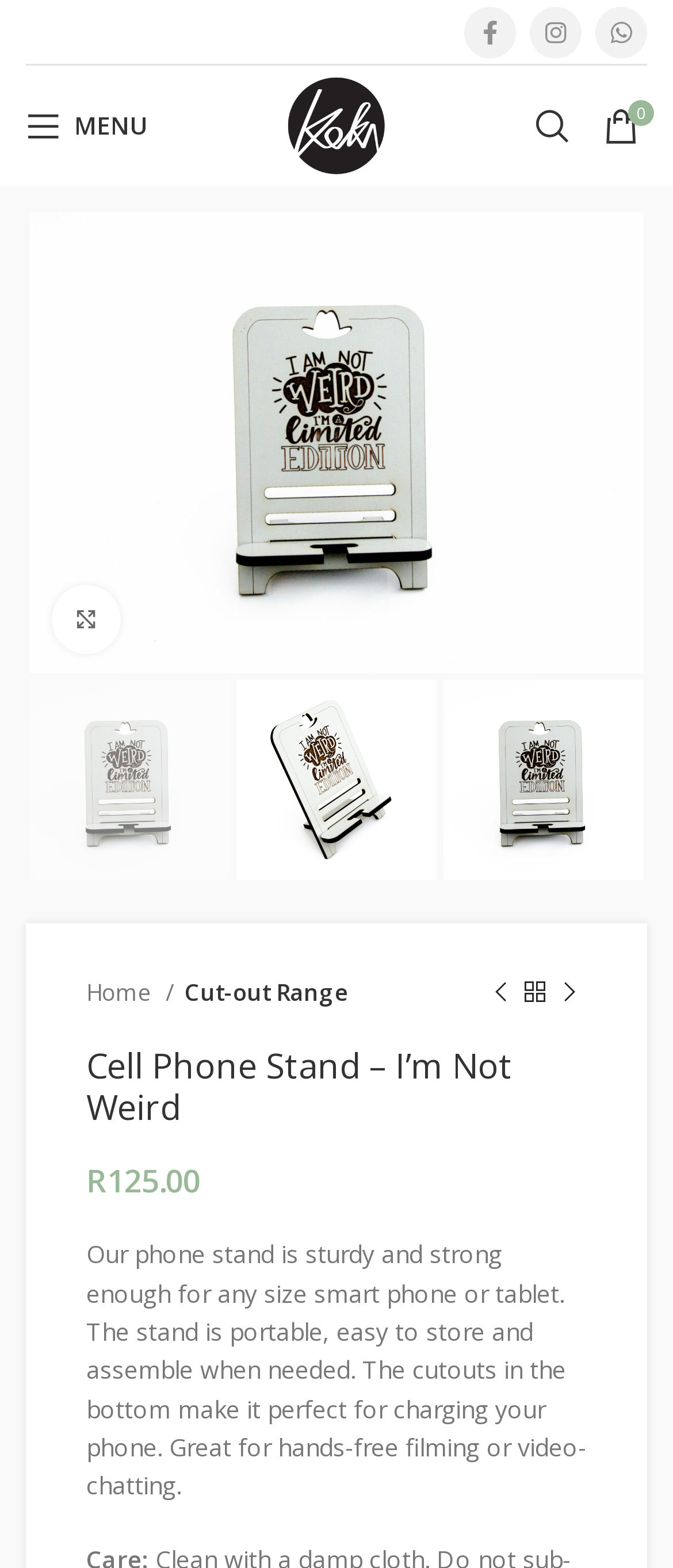Provide your answer in a single word or phrase: 
What is the material of the phone stand?

Not specified